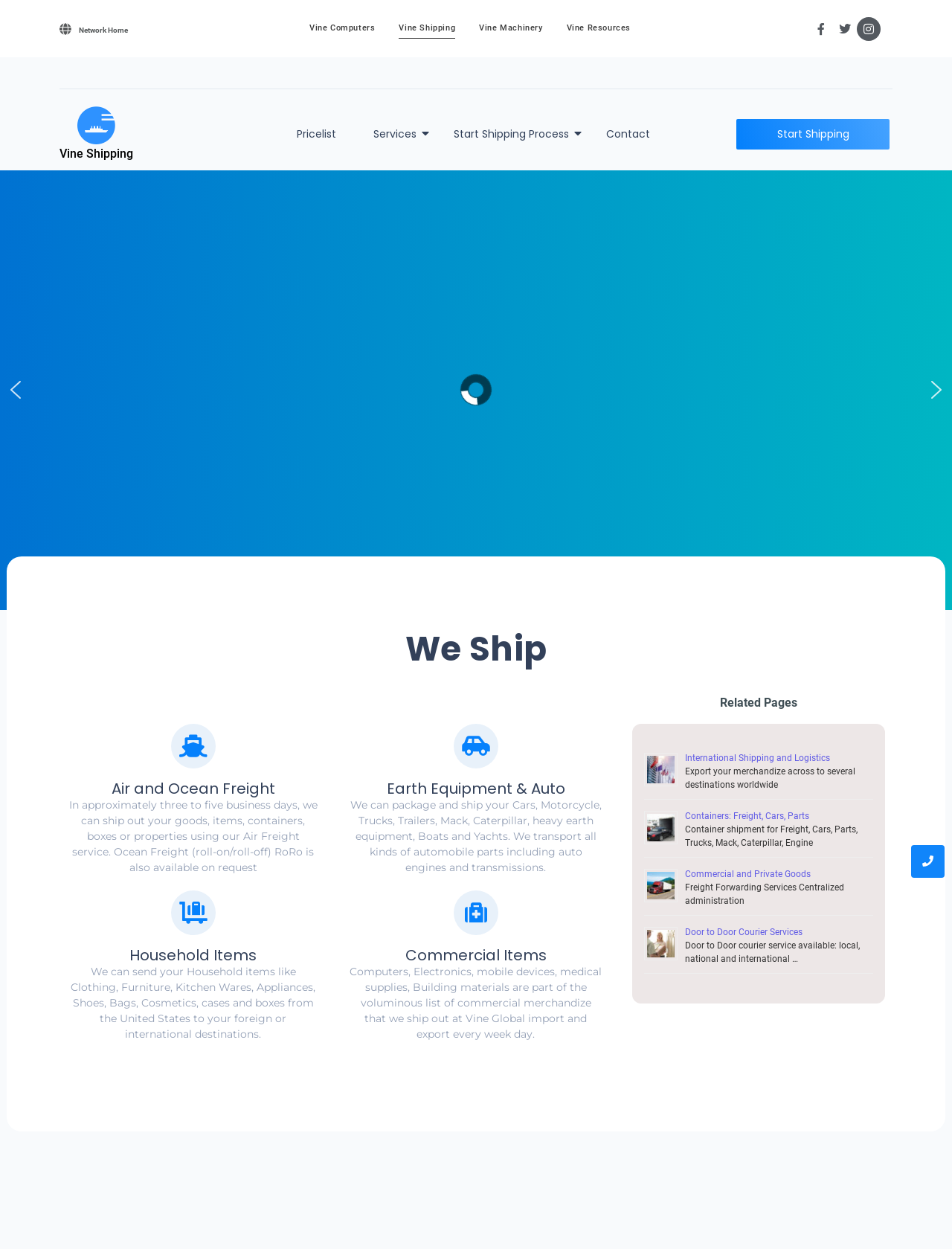What services are offered?
Refer to the image and offer an in-depth and detailed answer to the question.

The webpage offers shipping and logistics services as evident from the various sections and links on the page, including 'Start Shipping Process', 'Pricelist', 'Services', and 'Containers Freight Cars and Parts'.